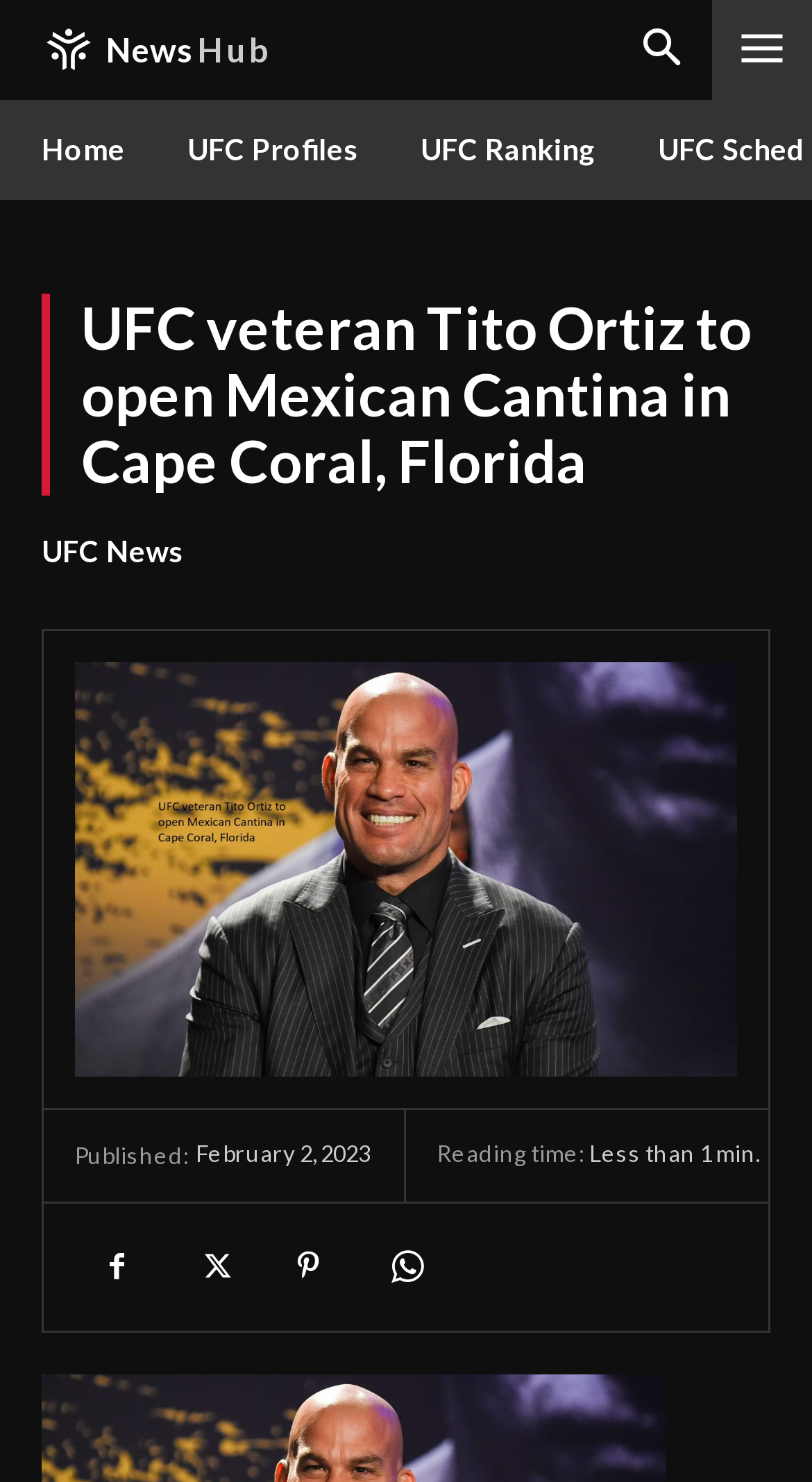Determine the bounding box coordinates of the clickable region to execute the instruction: "Share on social media". The coordinates should be four float numbers between 0 and 1, denoted as [left, top, right, bottom].

[0.092, 0.826, 0.195, 0.882]